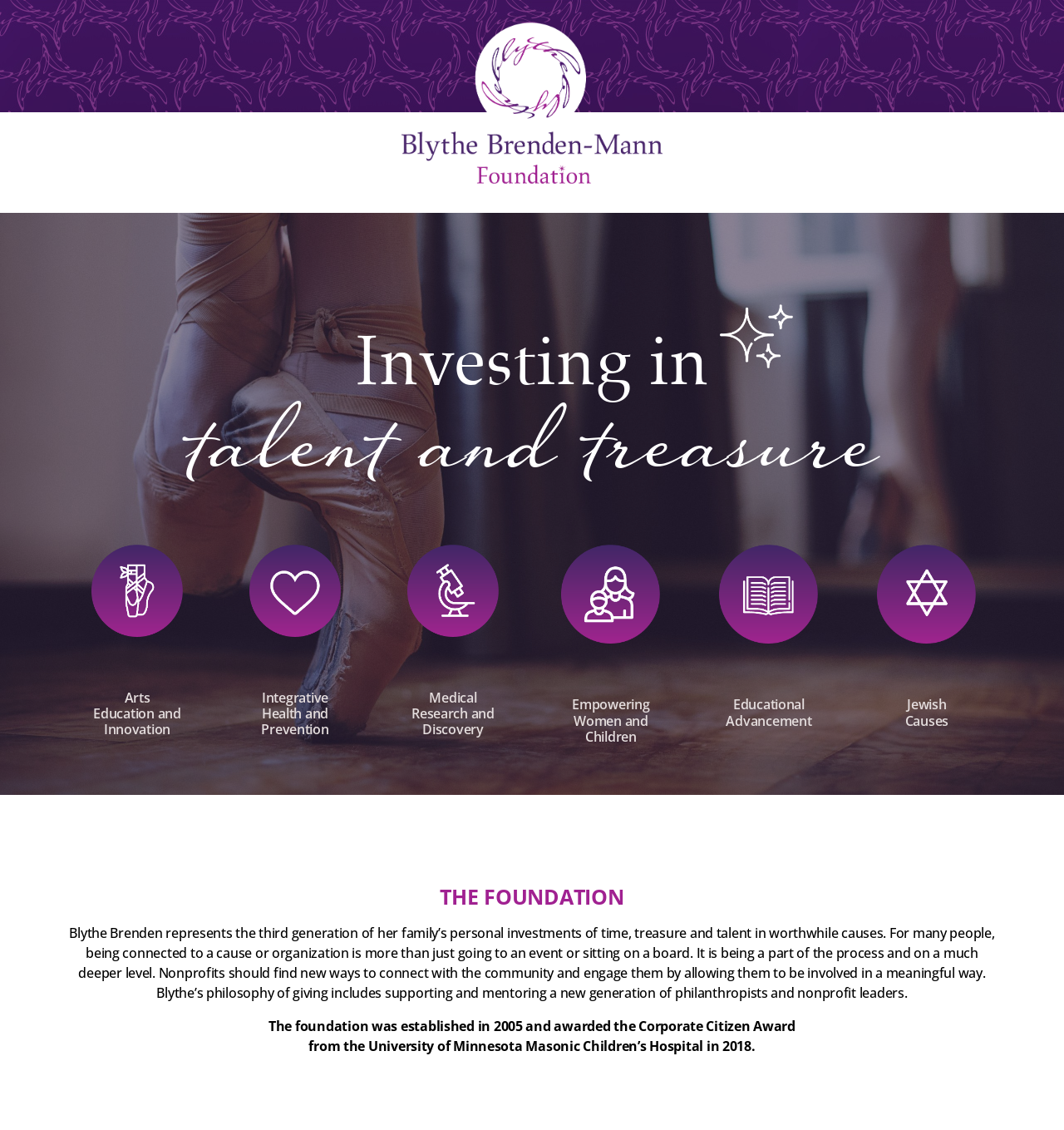Provide a thorough description of this webpage.

The webpage is about the Blythe Brenden-Mann Foundation, which focuses on various causes such as investing in talent and treasure, arts education, integrative health, medical research, empowering women and children, educational advancement, and Jewish causes.

At the top of the page, there is a heading "Investing in" followed by the text "talent and treasure". Below this, there are six figures, each accompanied by a heading that describes a specific cause, including arts education, integrative health, medical research, empowering women and children, educational advancement, and Jewish causes. These figures and headings are arranged horizontally across the page, with the figures positioned to the left of their corresponding headings.

Further down the page, there is a prominent heading "THE FOUNDATION" followed by a paragraph of text that describes Blythe Brenden's philosophy of giving, which includes supporting and mentoring a new generation of philanthropists and nonprofit leaders. This text is positioned near the top-right corner of the page.

Below this, there are two more paragraphs of text that provide additional information about the foundation, including its establishment in 2005 and the Corporate Citizen Award it received from the University of Minnesota Masonic Children's Hospital in 2018. These paragraphs are positioned near the bottom of the page, with the second paragraph slightly indented to the right.